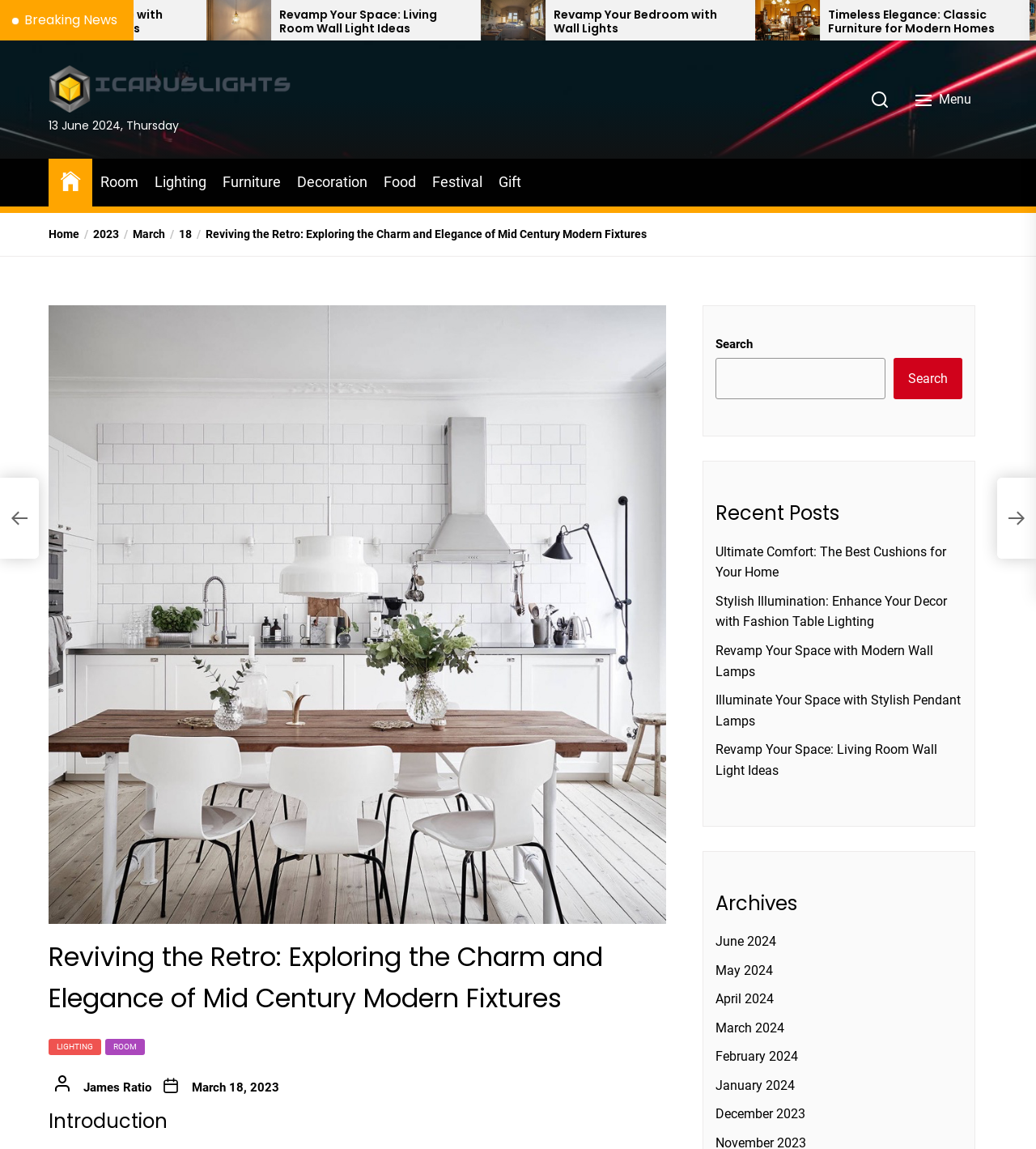Could you specify the bounding box coordinates for the clickable section to complete the following instruction: "View recent posts"?

[0.691, 0.434, 0.929, 0.461]